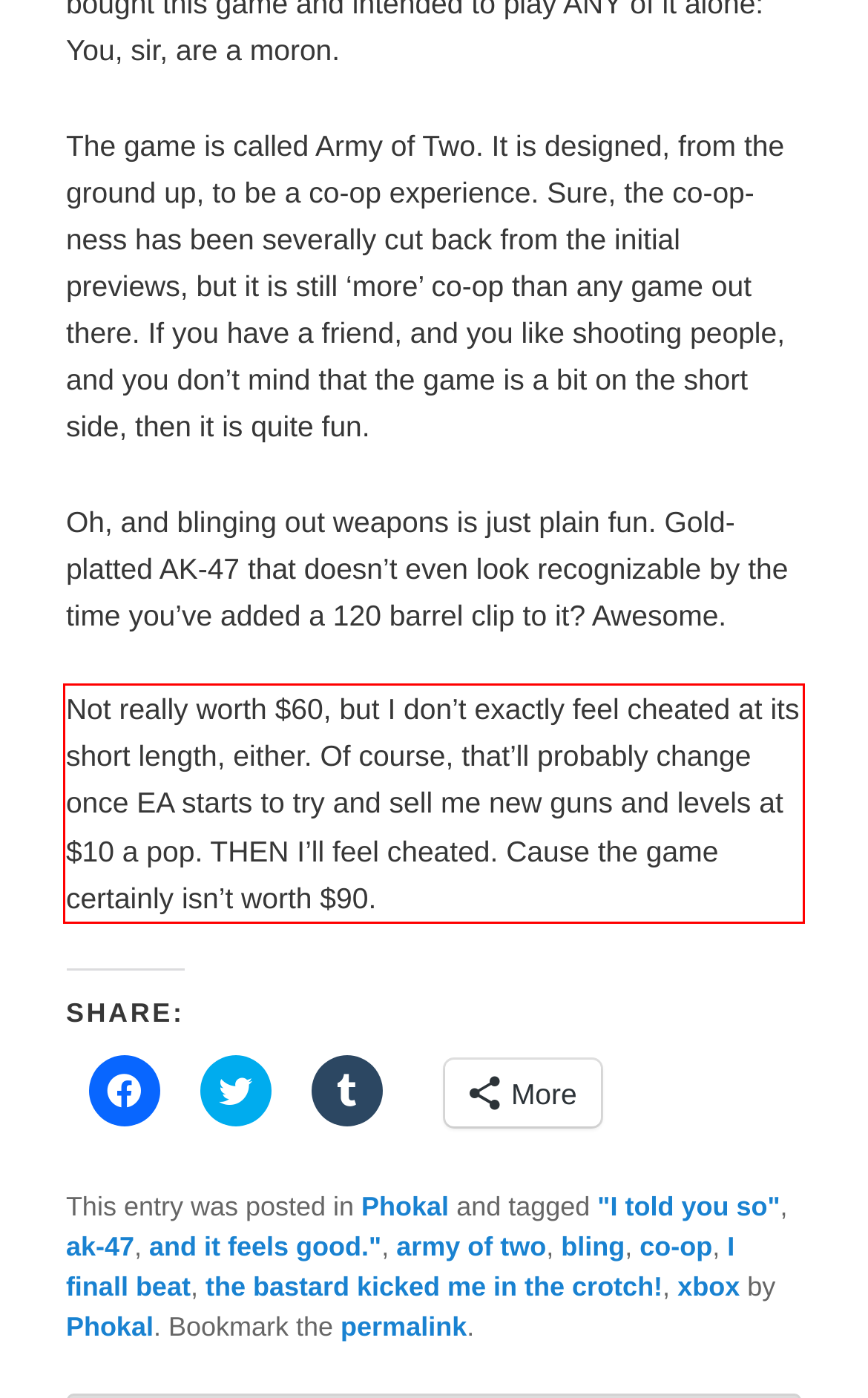Given a webpage screenshot, identify the text inside the red bounding box using OCR and extract it.

Not really worth $60, but I don’t exactly feel cheated at its short length, either. Of course, that’ll probably change once EA starts to try and sell me new guns and levels at $10 a pop. THEN I’ll feel cheated. Cause the game certainly isn’t worth $90.